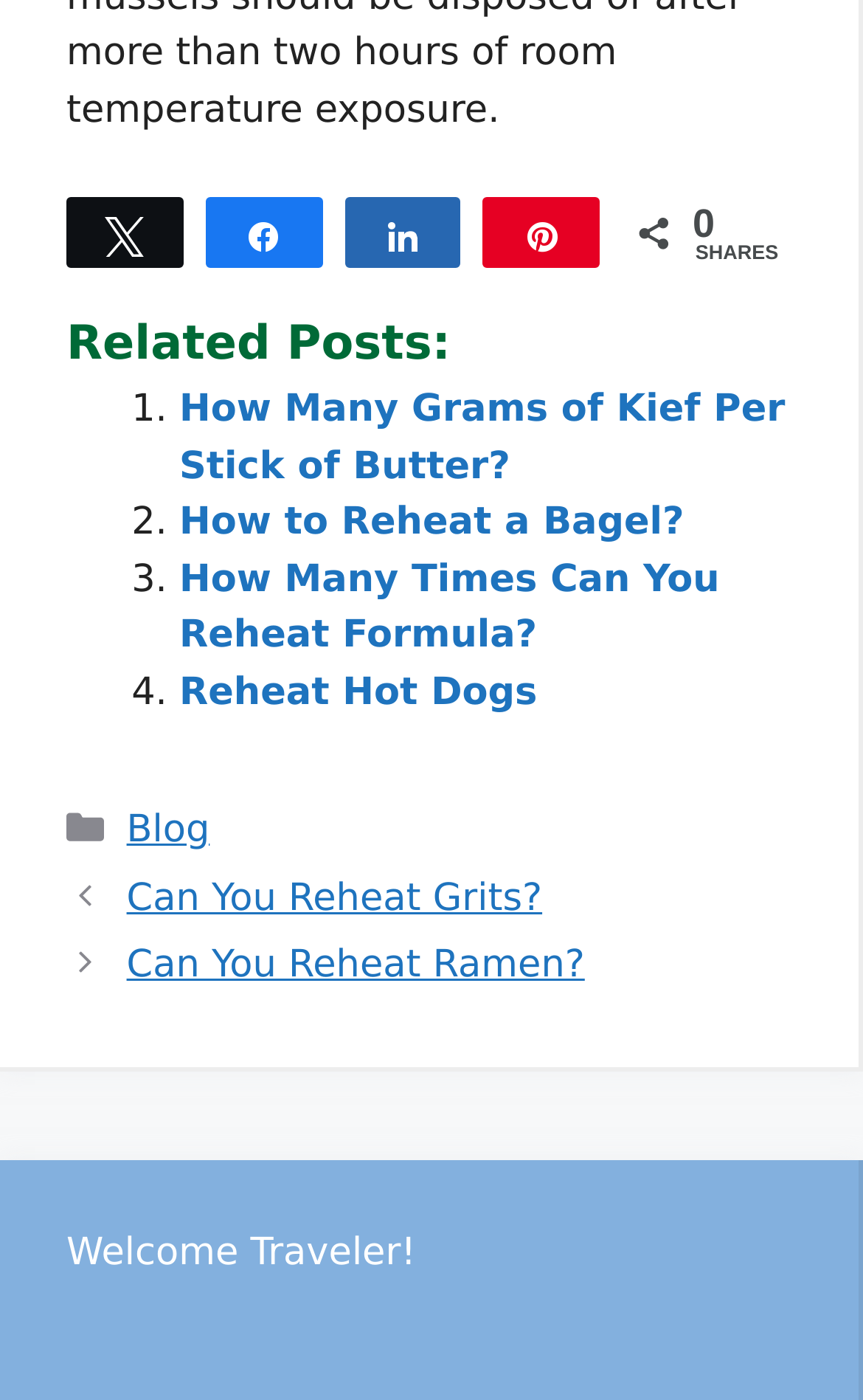Find the bounding box coordinates for the area that should be clicked to accomplish the instruction: "Click on 'A Pin'".

[0.562, 0.142, 0.692, 0.189]